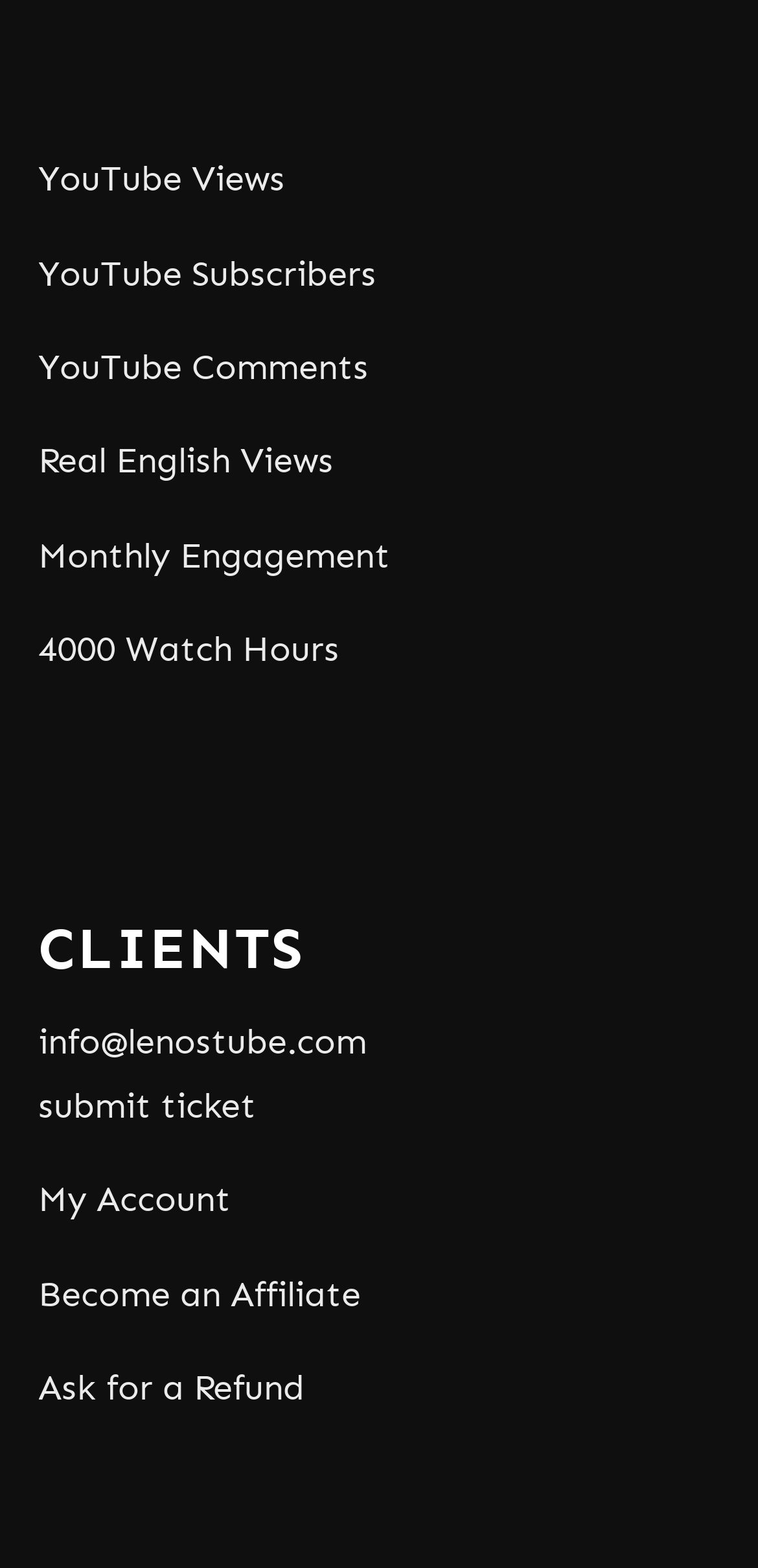Identify the bounding box of the HTML element described here: "Real English Views". Provide the coordinates as four float numbers between 0 and 1: [left, top, right, bottom].

[0.05, 0.284, 0.44, 0.307]